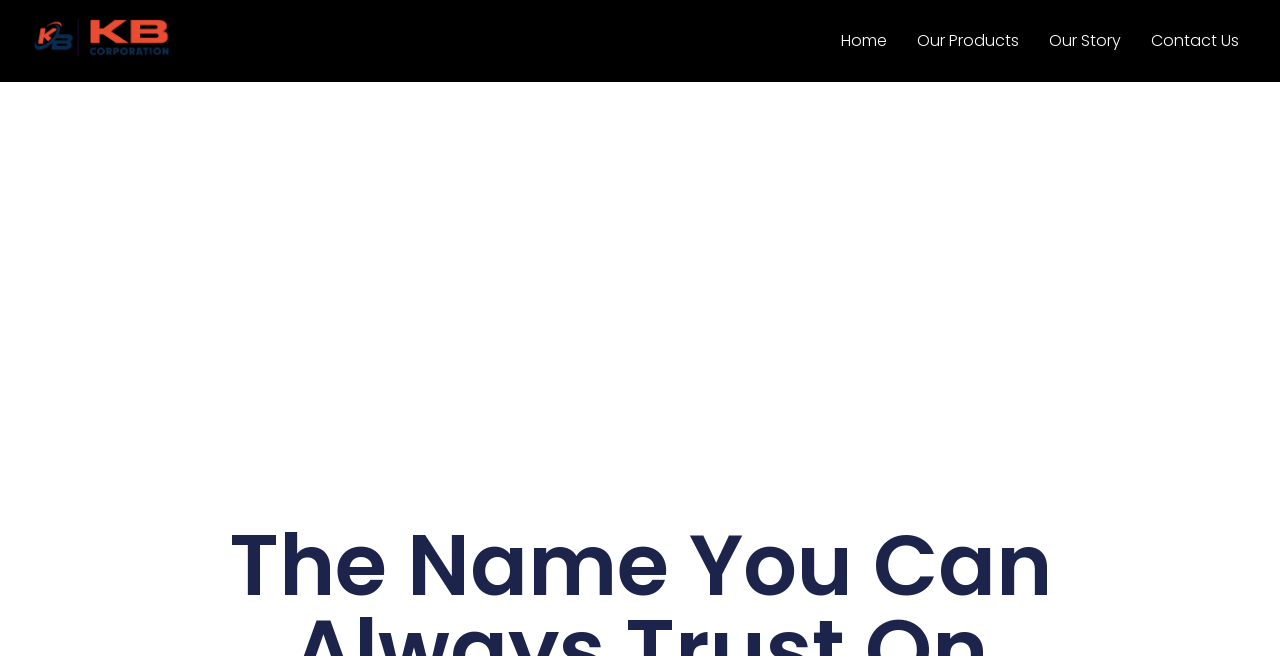Refer to the element description Home and identify the corresponding bounding box in the screenshot. Format the coordinates as (top-left x, top-left y, bottom-right x, bottom-right y) with values in the range of 0 to 1.

[0.646, 0.032, 0.705, 0.093]